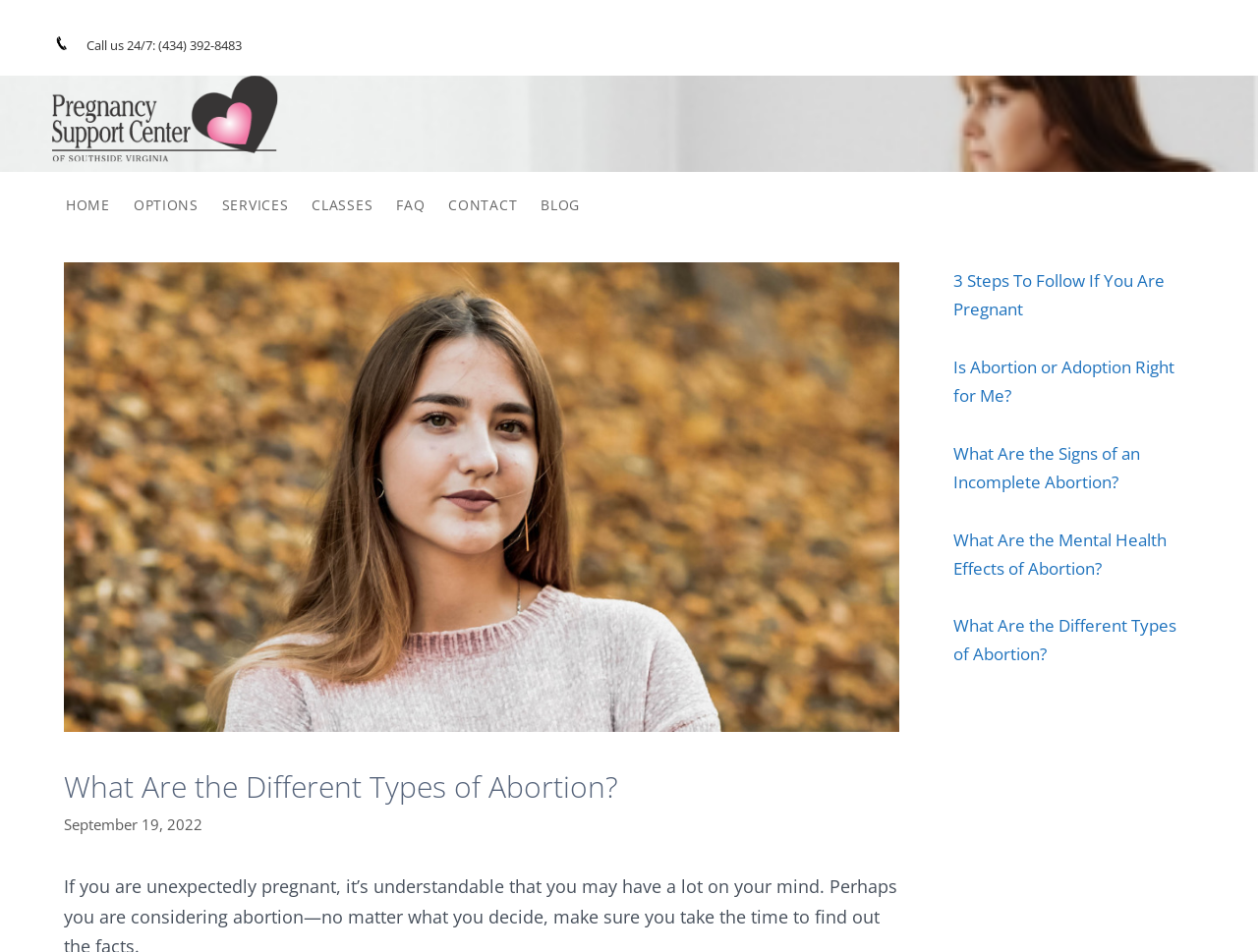Summarize the webpage comprehensively, mentioning all visible components.

This webpage is about the Pregnancy Support Center of Southside Virginia, specifically focusing on the topic of abortion. At the top left corner, there is a banner with a link to the center's homepage and an image of the center's logo. Below the banner, there is a navigation menu with links to various sections of the website, including HOME, OPTIONS, SERVICES, CLASSES, FAQ, CONTACT, and BLOG.

The main content of the page is divided into two sections. On the left side, there is a complementary section with several links to related articles, including "3 Steps To Follow If You Are Pregnant", "Is Abortion or Adoption Right for Me?", "What Are the Signs of an Incomplete Abortion?", "What Are the Mental Health Effects of Abortion?", and "What Are the Different Types of Abortion?". These links are arranged vertically, with the first link at the top and the last link at the bottom.

On the right side, there is a main article with a heading "What Are the Different Types of Abortion?" and a publication date of September 19, 2022. Above the article, there is an image related to the topic. The article itself is not described in the accessibility tree, but it likely provides information on the different types of abortion.

At the top right corner, there is a complementary section with a link to the center's phone number, "Call us 24/7: (434) 392-8483".